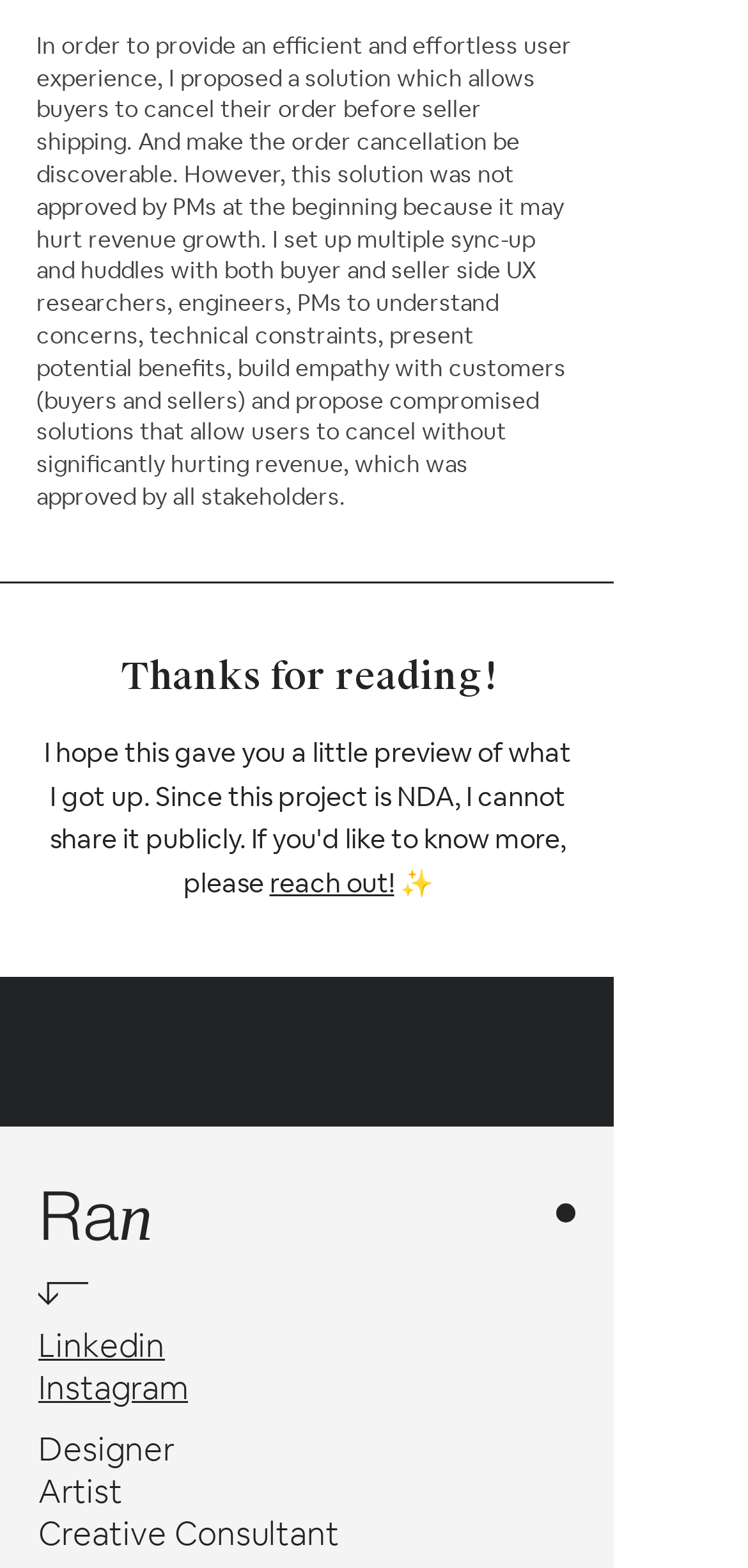Please respond to the question with a concise word or phrase:
What is the purpose of the solution proposed?

To provide an efficient user experience